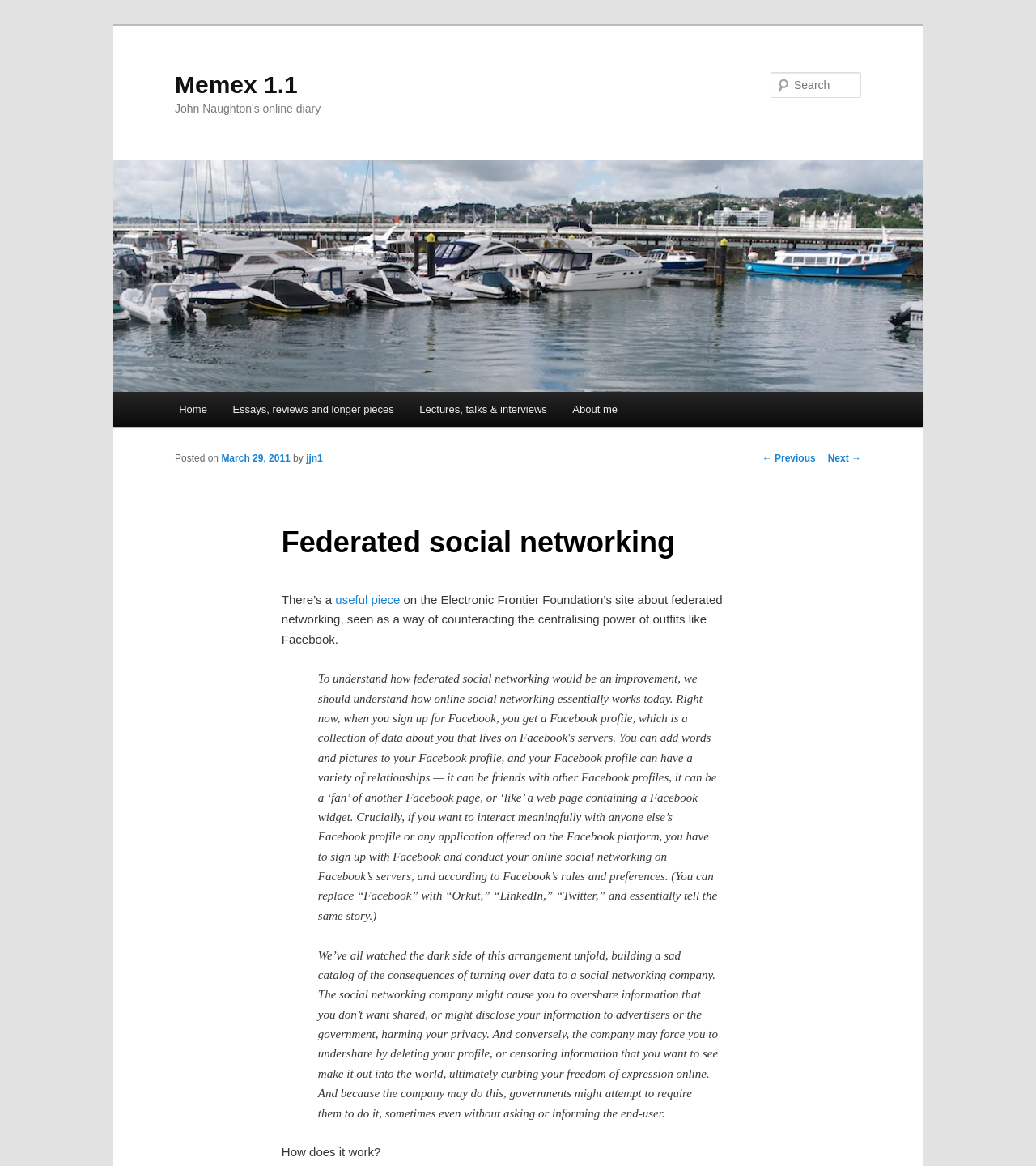Identify the bounding box coordinates of the area that should be clicked in order to complete the given instruction: "Read about the author". The bounding box coordinates should be four float numbers between 0 and 1, i.e., [left, top, right, bottom].

[0.54, 0.336, 0.608, 0.366]